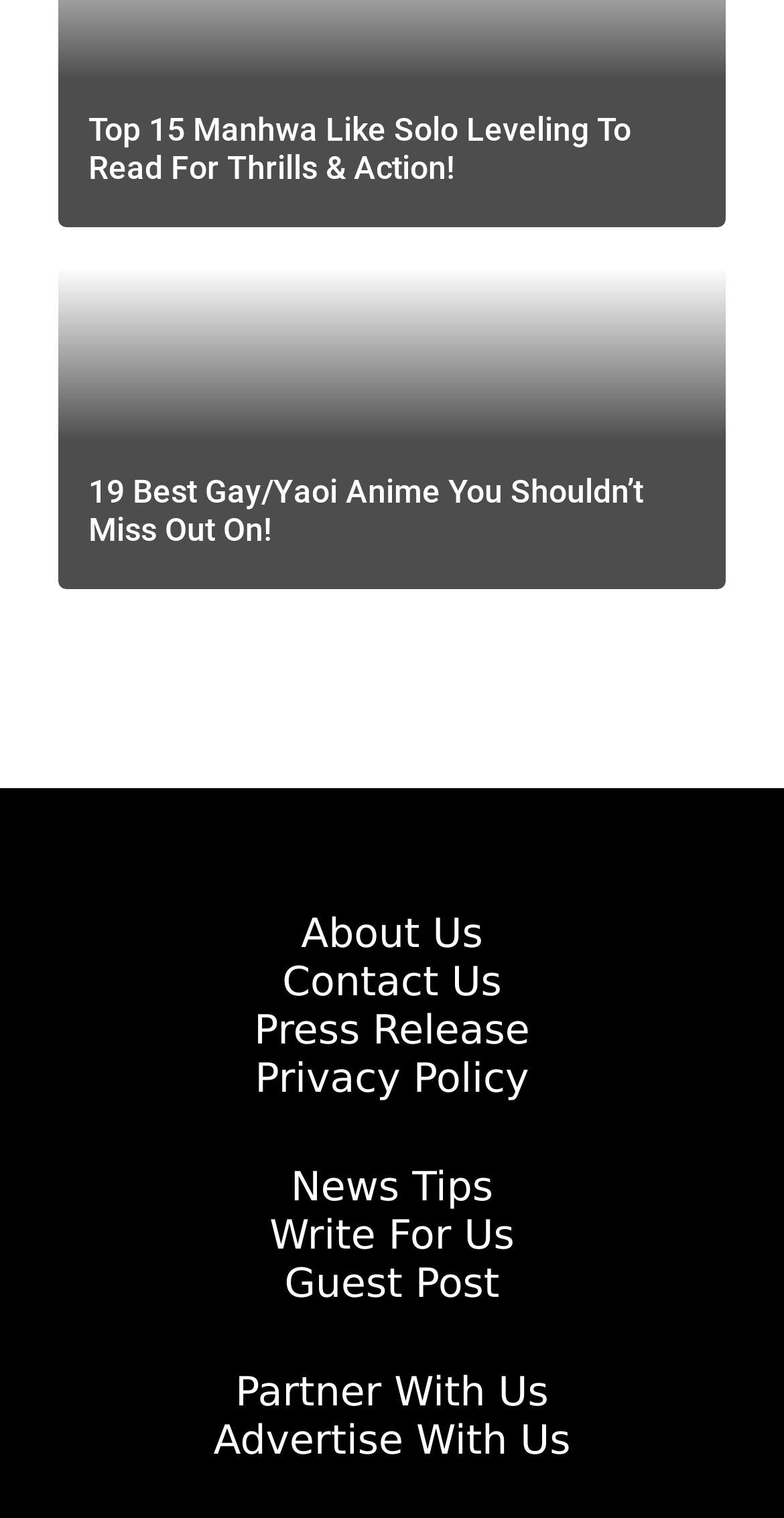Locate the bounding box coordinates of the element you need to click to accomplish the task described by this instruction: "Read about Top 15 Manhwa Like Solo Leveling".

[0.113, 0.073, 0.805, 0.126]